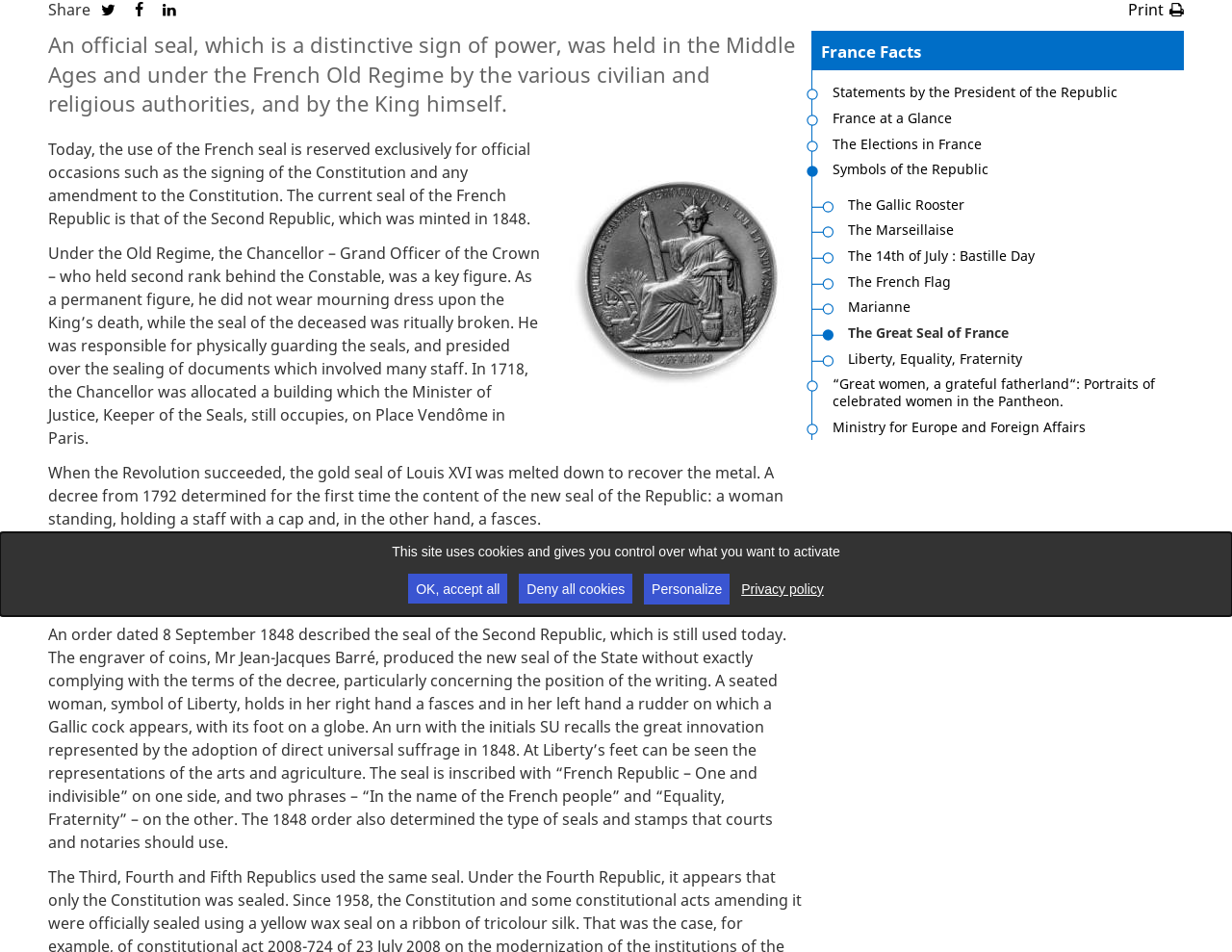Identify the bounding box for the described UI element: "Symbols of the Republic".

[0.667, 0.165, 0.961, 0.192]